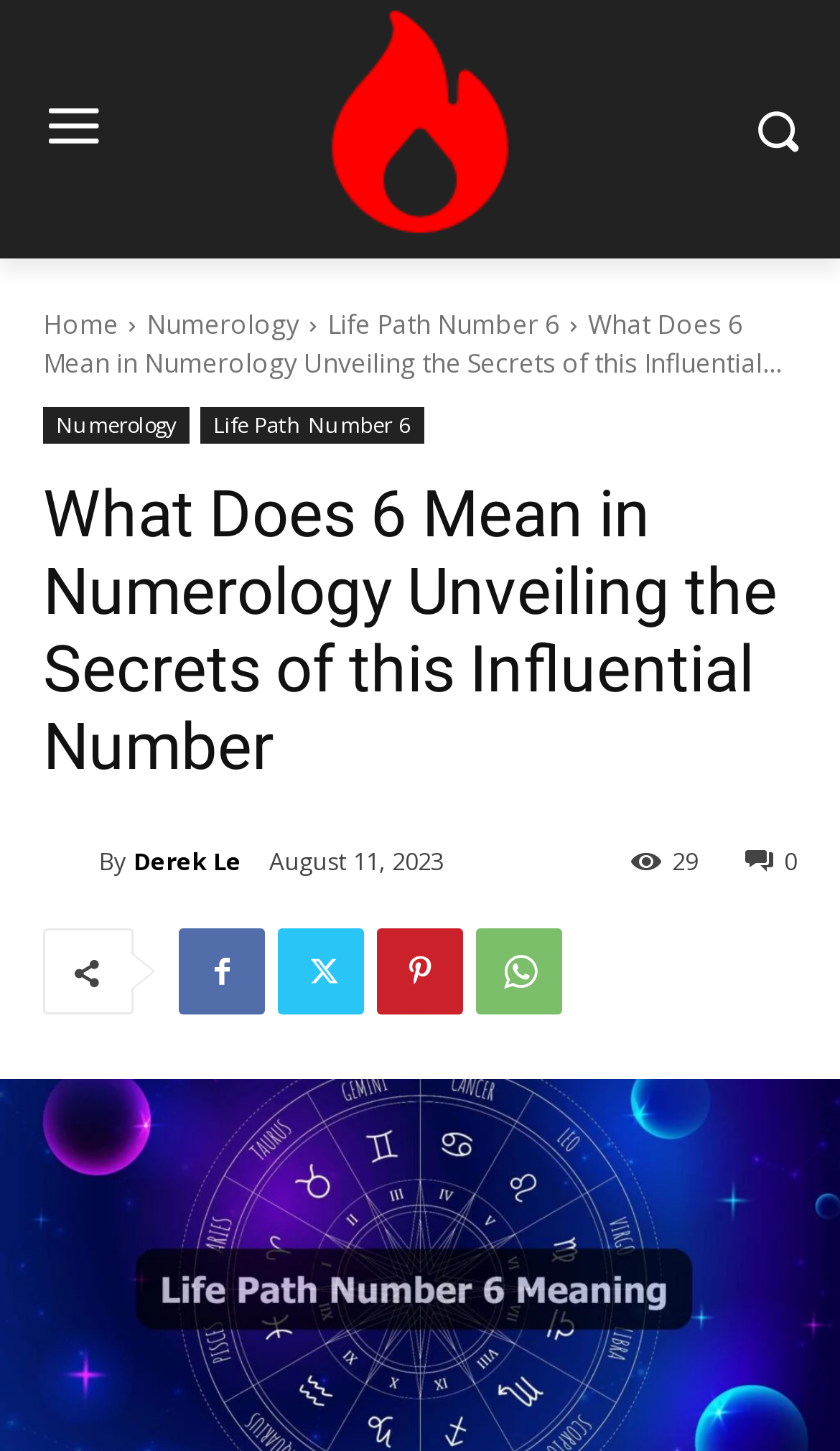Identify the bounding box coordinates of the region that needs to be clicked to carry out this instruction: "Read the article about Life Path Number 6". Provide these coordinates as four float numbers ranging from 0 to 1, i.e., [left, top, right, bottom].

[0.39, 0.211, 0.667, 0.236]